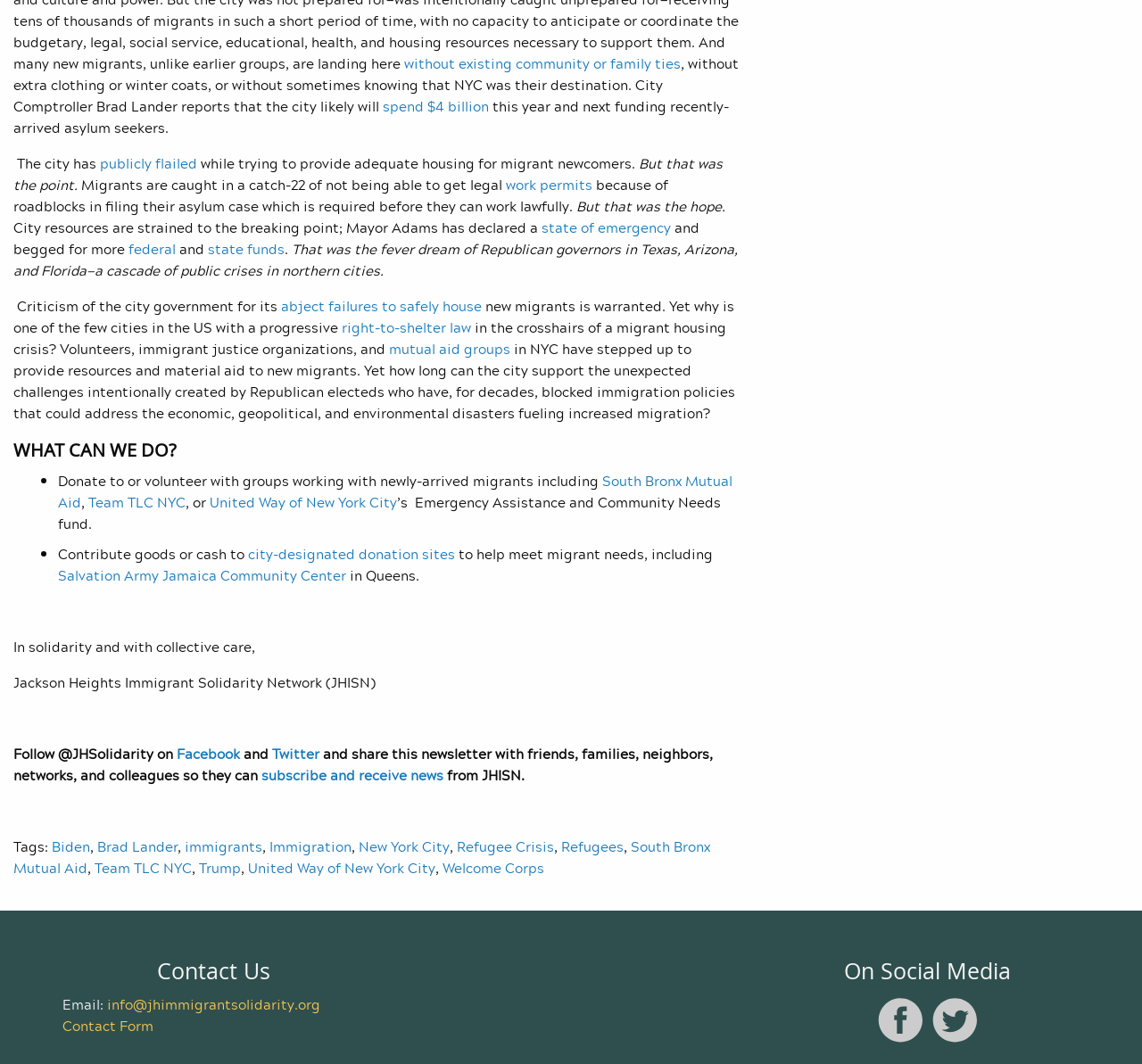What social media platforms are mentioned in the article?
Using the image as a reference, answer with just one word or a short phrase.

Facebook and Twitter